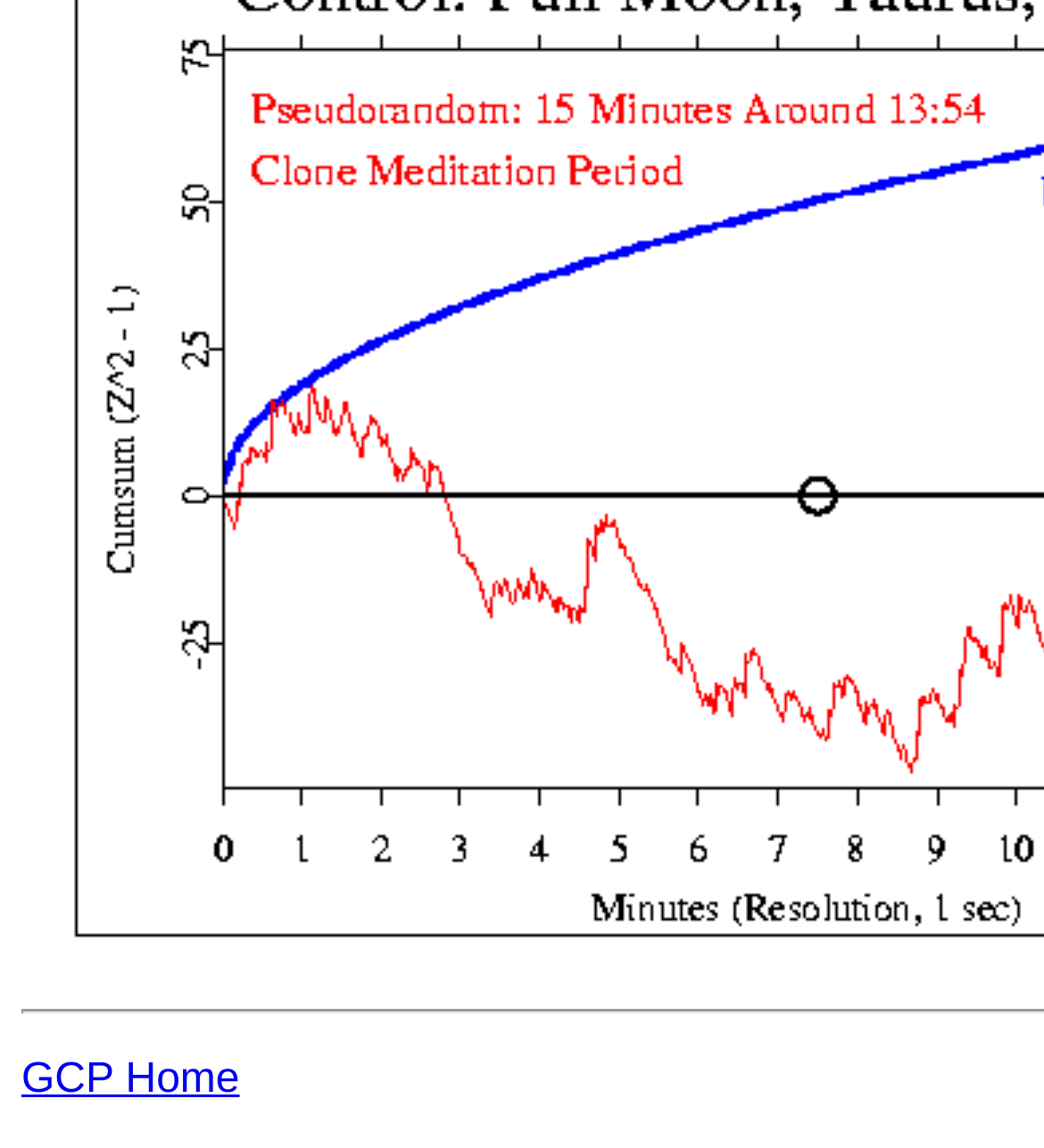Identify the bounding box coordinates for the UI element mentioned here: "GCP Home". Provide the coordinates as four float values between 0 and 1, i.e., [left, top, right, bottom].

[0.021, 0.922, 0.23, 0.961]